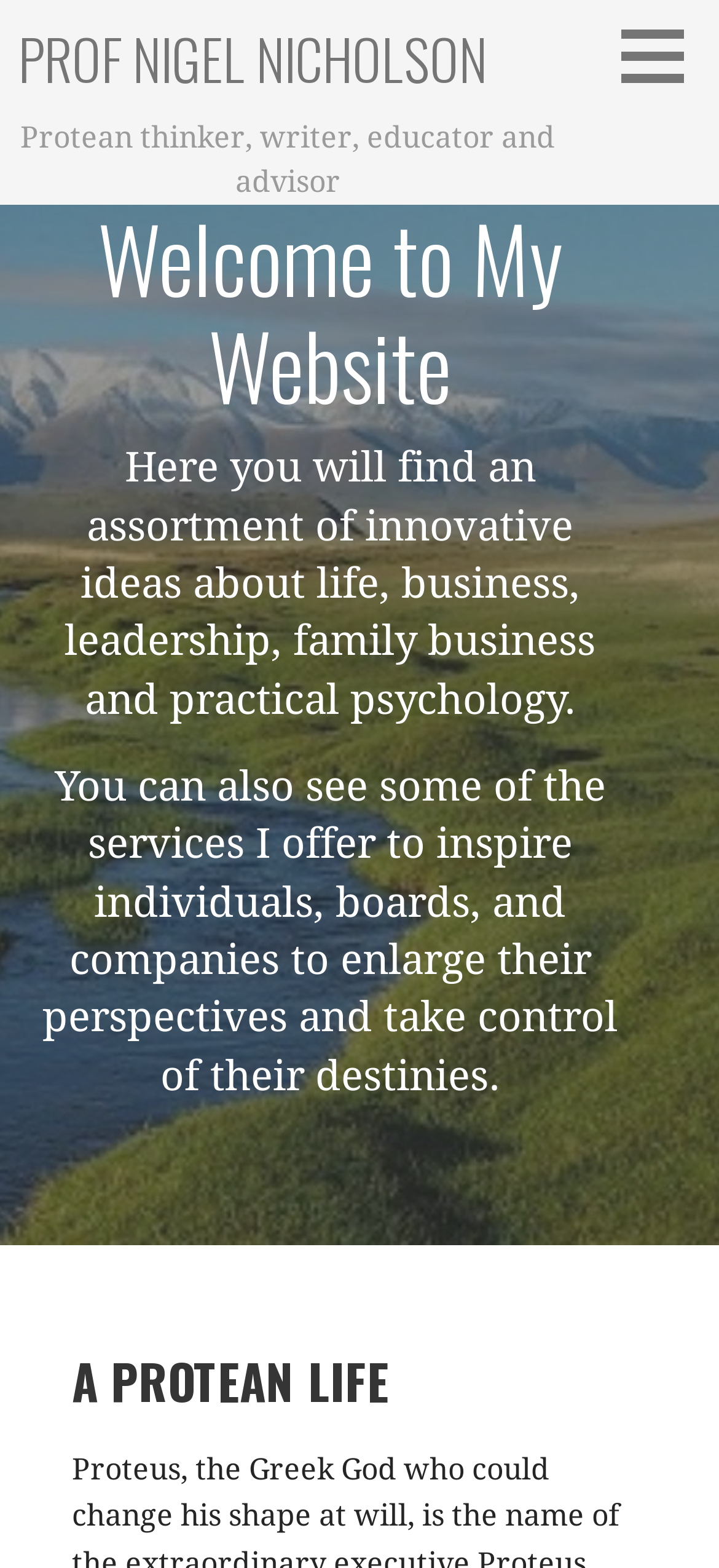Based on the image, provide a detailed and complete answer to the question: 
What is the main topic of the website?

The main topic of the website can be determined by looking at the static text 'Here you will find an assortment of innovative ideas about life, business, leadership, family business and practical psychology.' which is located below the heading 'Welcome to My Website'. This text describes the main topic of the website.